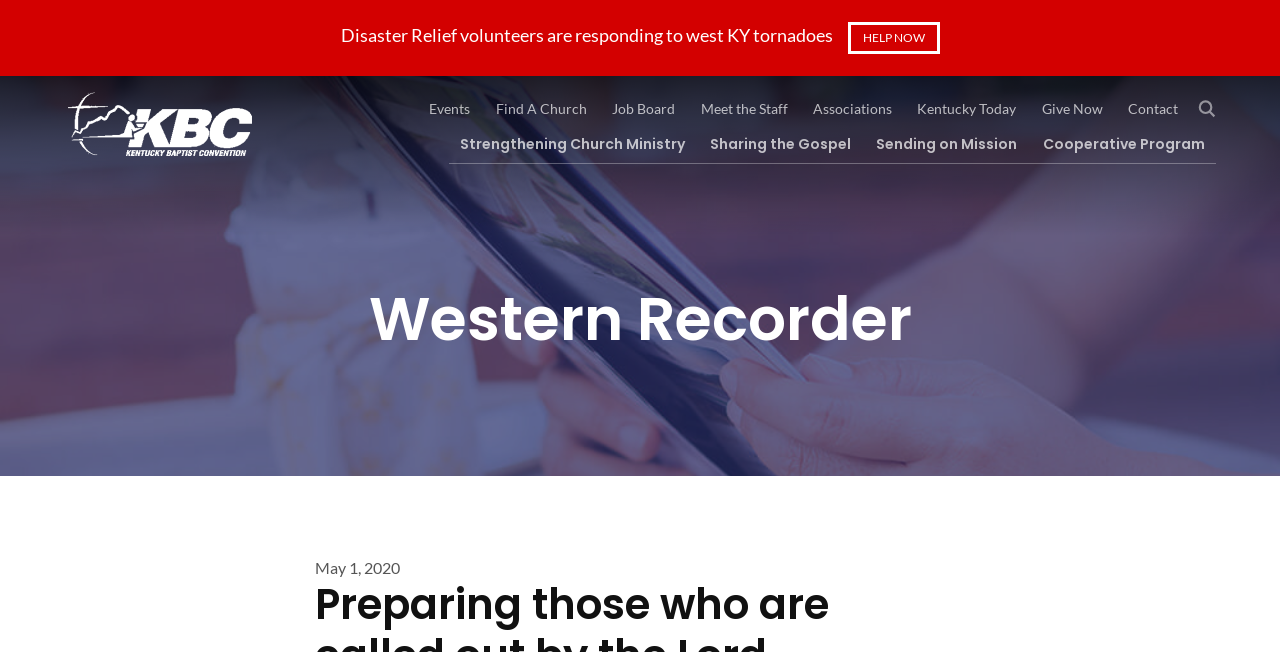Find the bounding box coordinates for the area you need to click to carry out the instruction: "Explore Events". The coordinates should be four float numbers between 0 and 1, indicated as [left, top, right, bottom].

[0.327, 0.157, 0.376, 0.178]